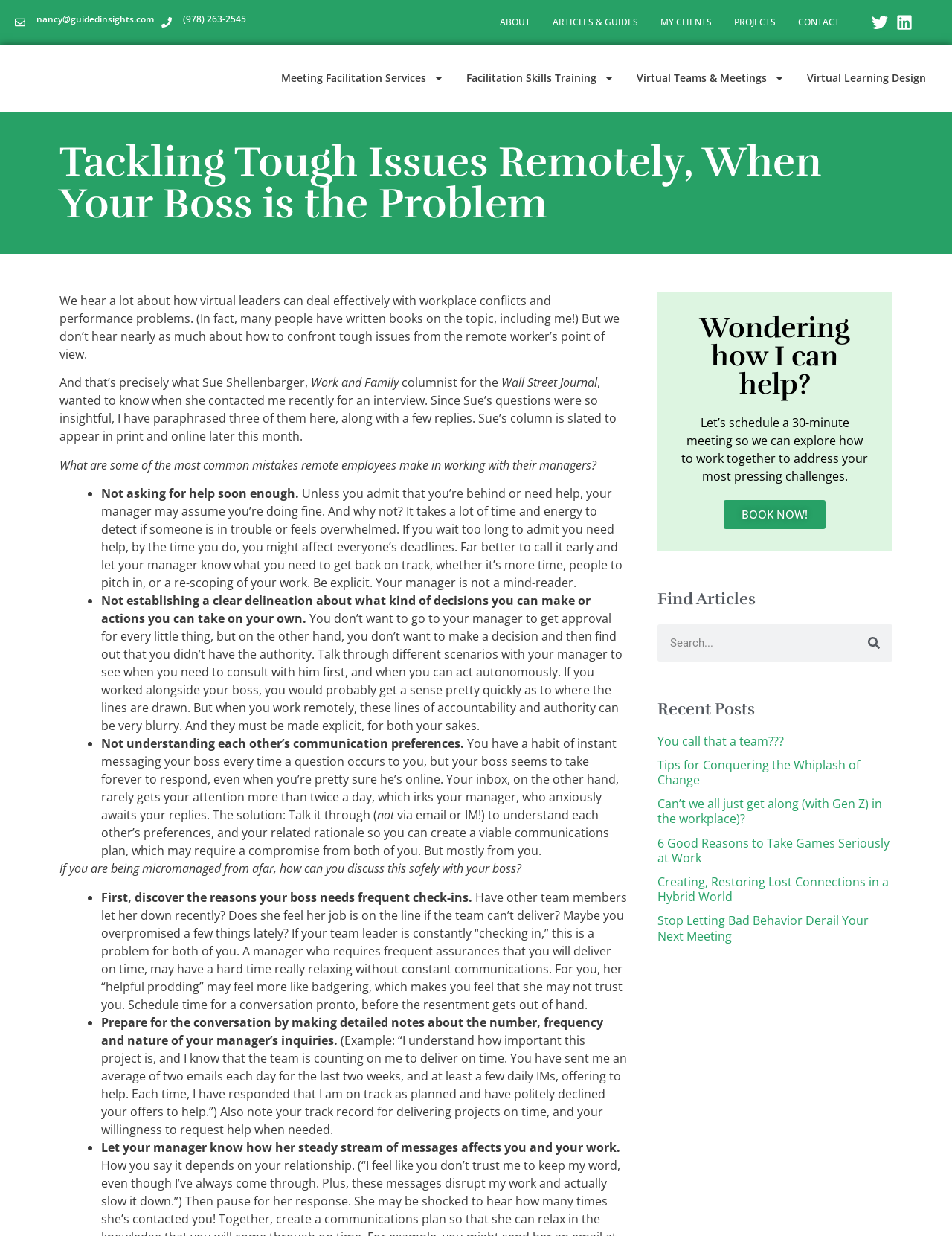Offer a detailed explanation of the webpage layout and contents.

This webpage is about Guided Insights, a consulting service focused on virtual teams and meetings. At the top, there is a heading with the title "Tackling Tough Issues Remotely, When Your Boss is the Problem" and a contact information section with an email address, phone number, and social media links. Below this, there is a brief introduction to the topic of dealing with workplace conflicts and performance problems as a remote worker.

The main content of the page is an article that discusses common mistakes remote employees make when working with their managers, including not asking for help soon enough, not establishing clear decision-making authority, and not understanding each other's communication preferences. The article provides detailed advice on how to address these issues, including examples of how to communicate effectively with managers.

On the right side of the page, there is a section with links to various services offered by Guided Insights, including meeting facilitation, facilitation skills training, virtual teams and meetings, and virtual learning design. There is also a call-to-action button to schedule a meeting with the consultant.

Further down the page, there is a section with recent posts, including articles on team management, change management, and workplace communication. Each article has a heading and a link to read more.

At the bottom of the page, there is a search bar and a section to find articles, as well as a heading that says "Wondering how I can help?" with a call-to-action button to schedule a meeting.